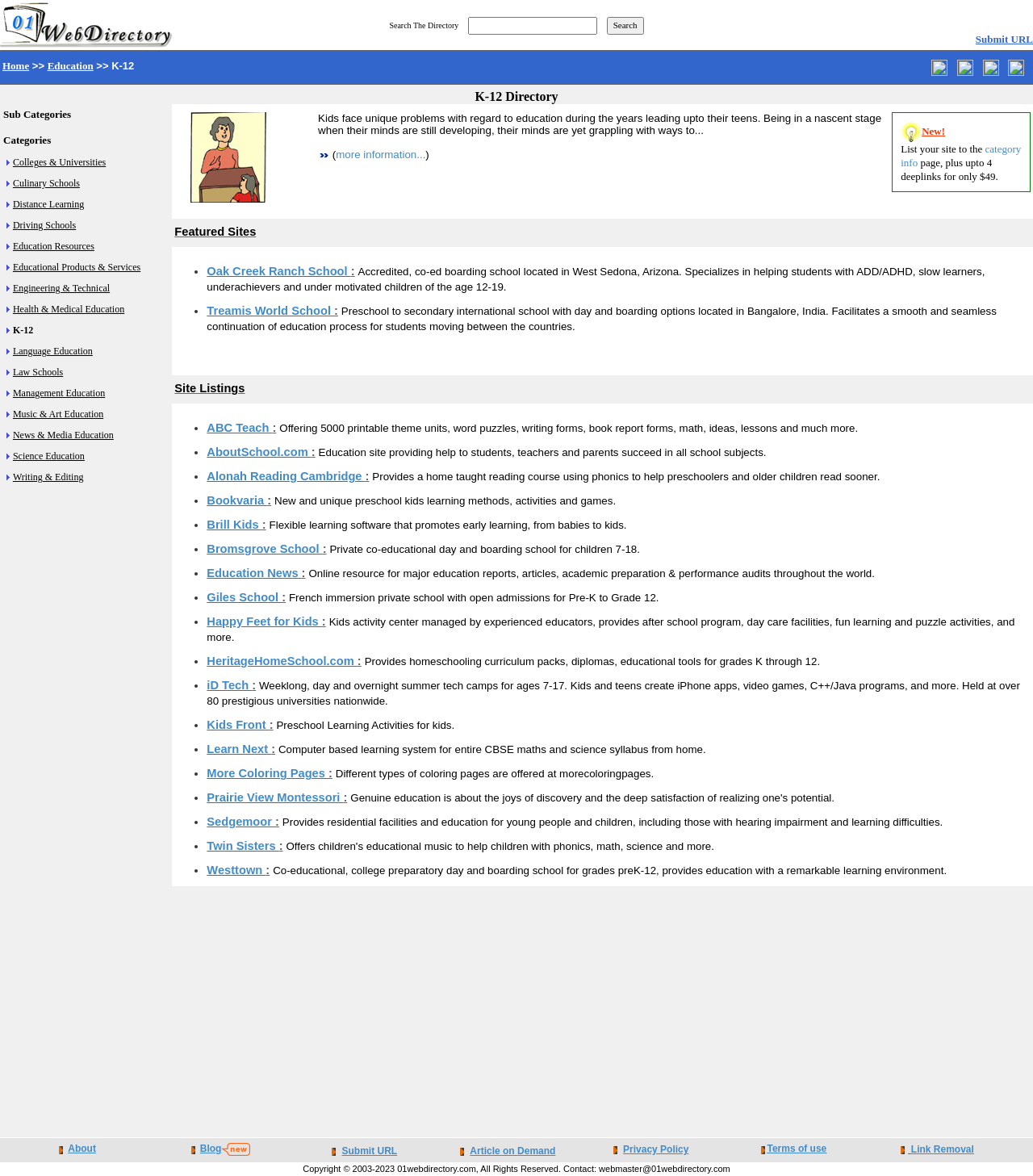Locate the bounding box coordinates of the element that needs to be clicked to carry out the instruction: "Learn more about Oak Creek Ranch School". The coordinates should be given as four float numbers ranging from 0 to 1, i.e., [left, top, right, bottom].

[0.2, 0.225, 0.34, 0.236]